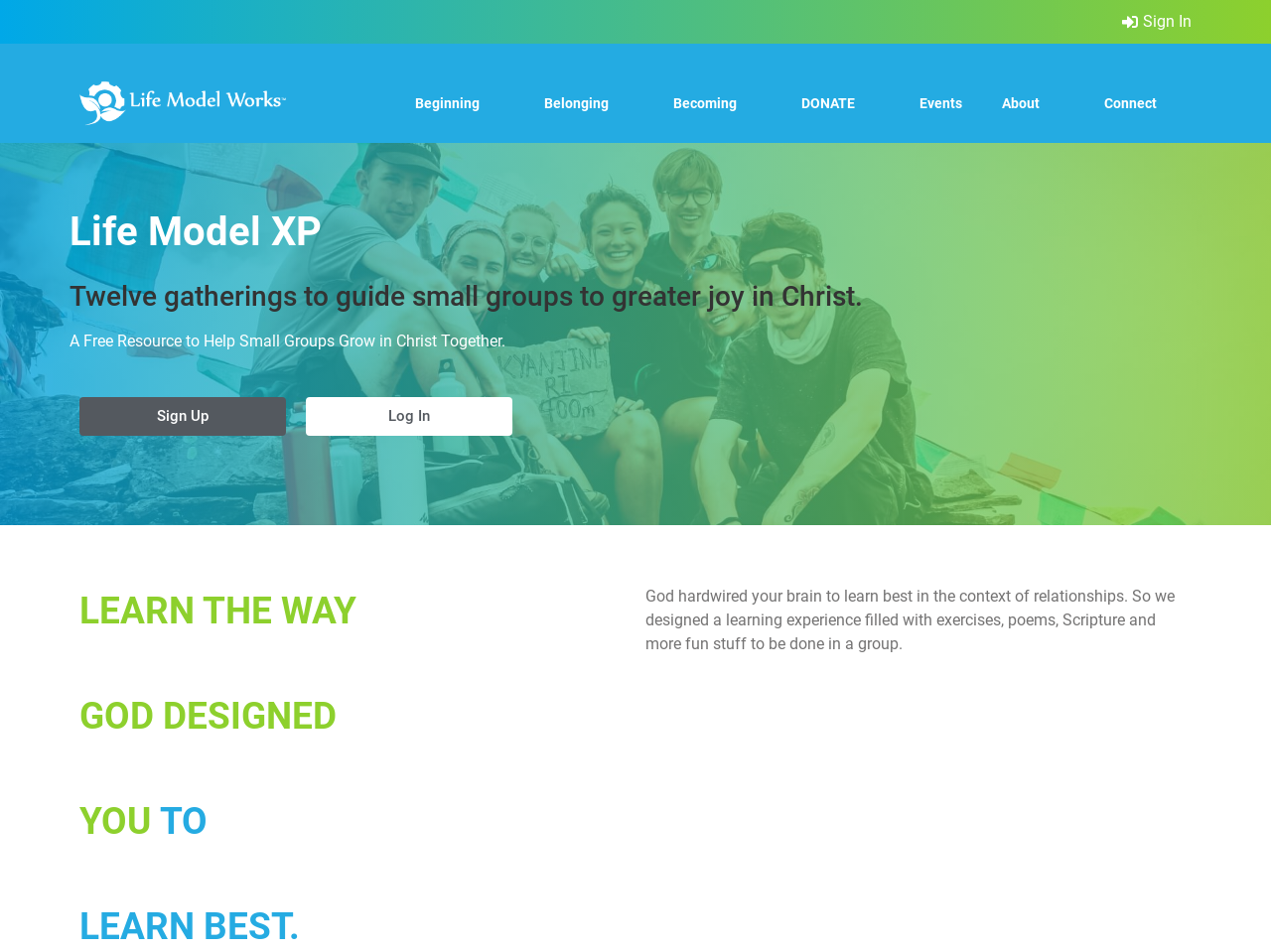Please look at the image and answer the question with a detailed explanation: How many main menu items are there?

I counted the number of menu items with 'hasPopup: menu' attribute, which are 'Beginning', 'Belonging', 'Becoming', 'DONATE', 'Events', 'About', and 'Connect'. There are 7 of them.